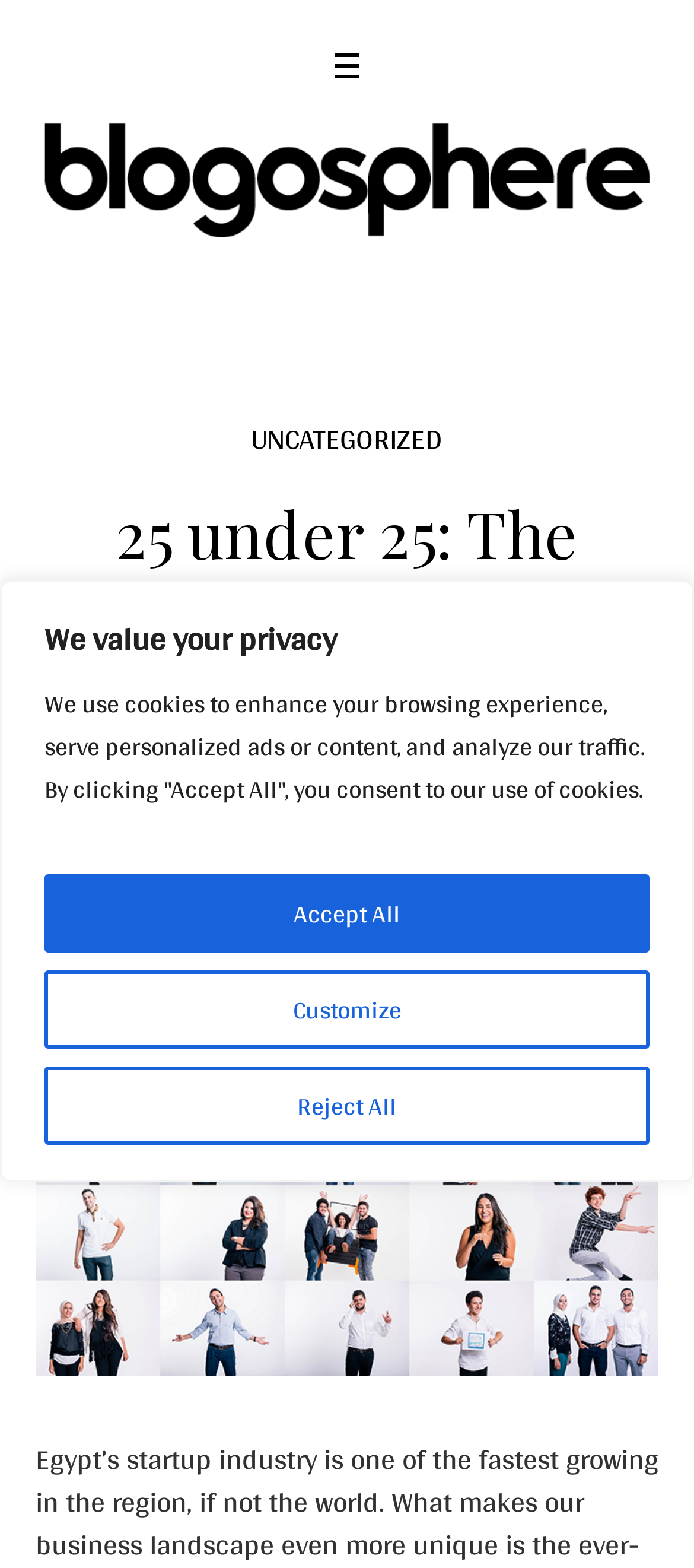Determine the bounding box coordinates of the clickable element necessary to fulfill the instruction: "Click the author's name". Provide the coordinates as four float numbers within the 0 to 1 range, i.e., [left, top, right, bottom].

[0.051, 0.068, 0.949, 0.157]